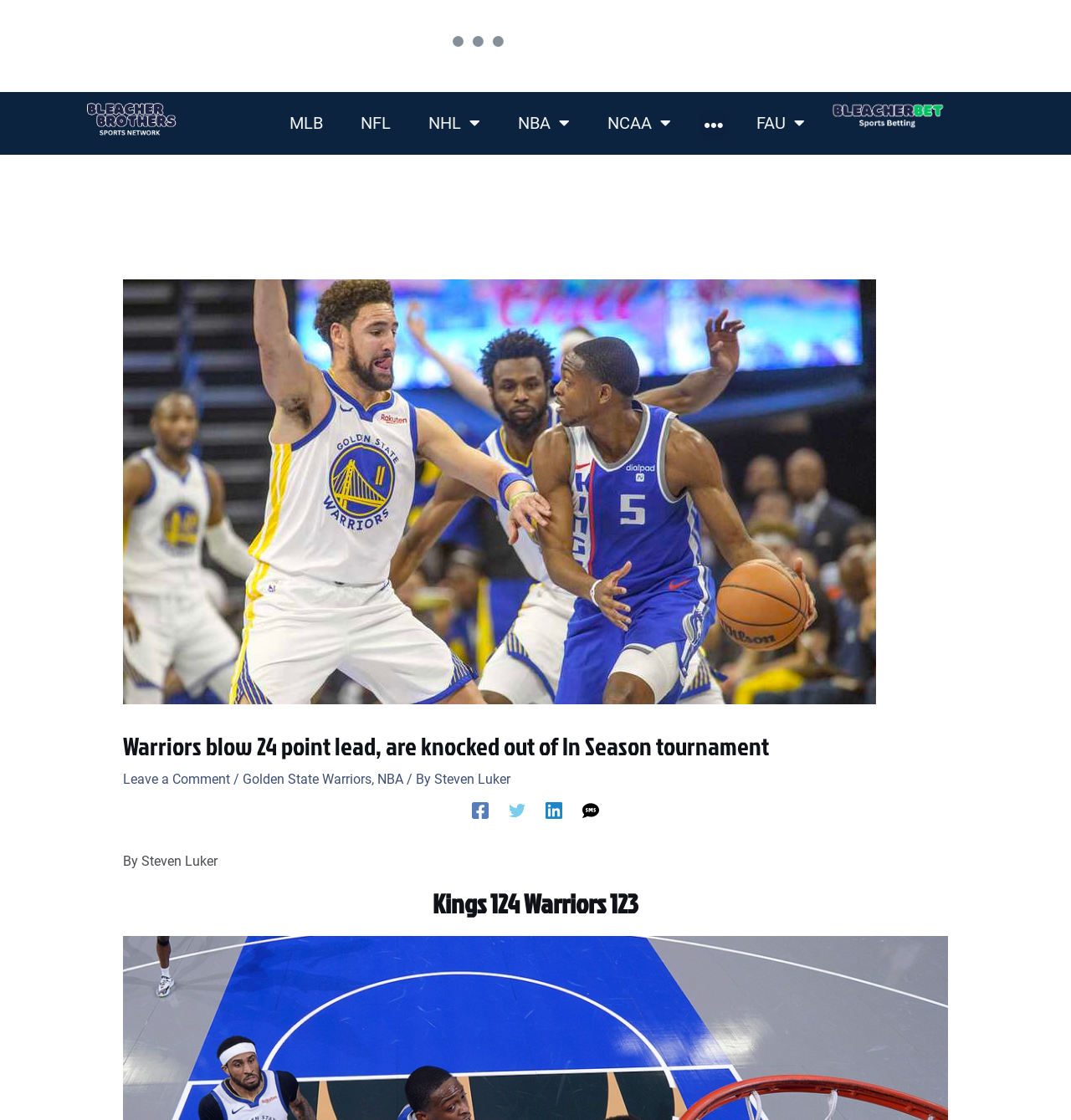How many points did the Warriors score? From the image, respond with a single word or brief phrase.

123